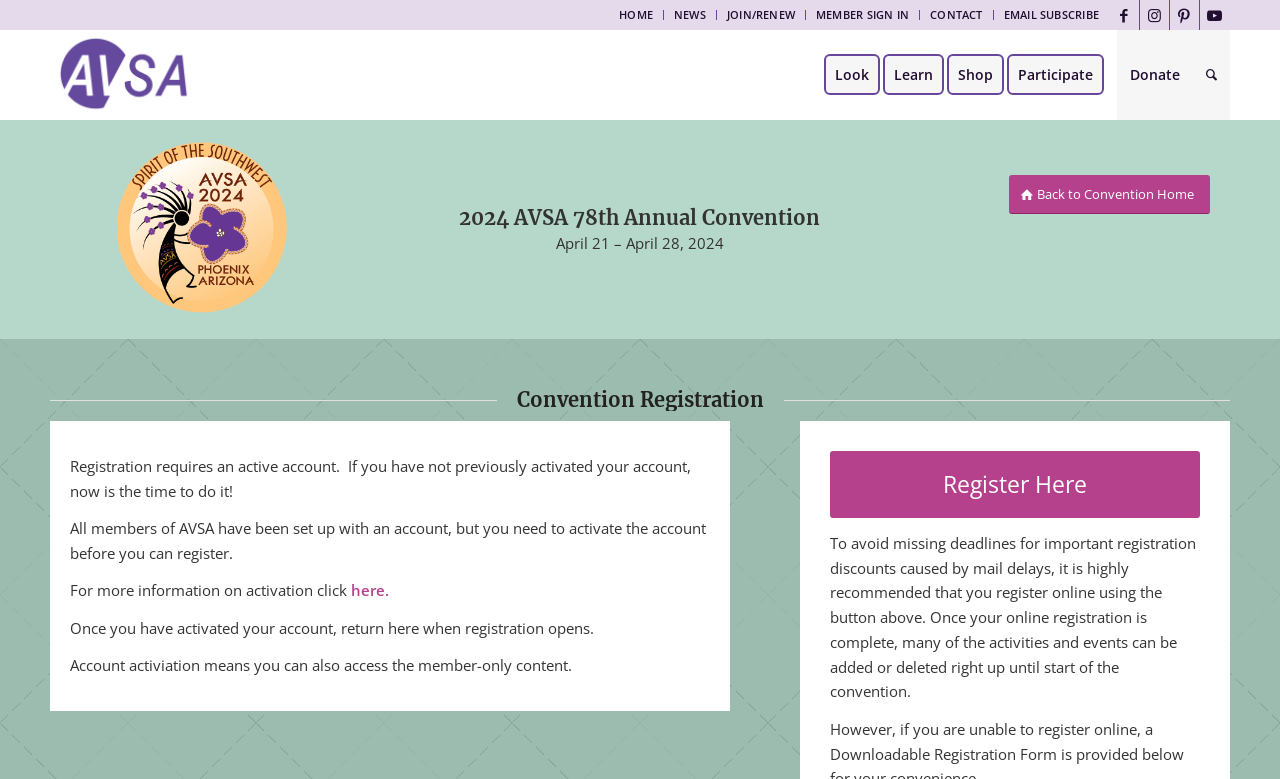From the screenshot, find the bounding box of the UI element matching this description: "Member Sign In". Supply the bounding box coordinates in the form [left, top, right, bottom], each a float between 0 and 1.

[0.638, 0.0, 0.71, 0.037]